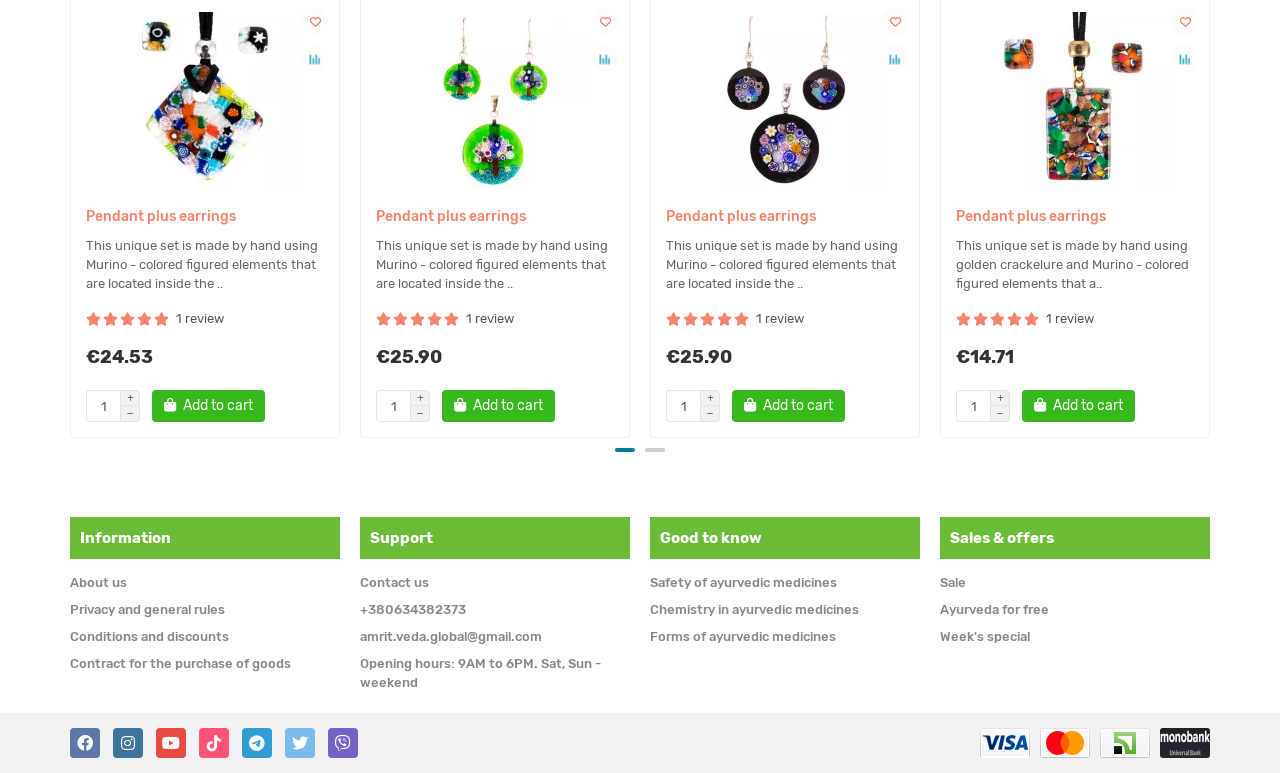Please specify the bounding box coordinates of the element that should be clicked to execute the given instruction: 'View the 'About us' page'. Ensure the coordinates are four float numbers between 0 and 1, expressed as [left, top, right, bottom].

[0.055, 0.743, 0.099, 0.767]